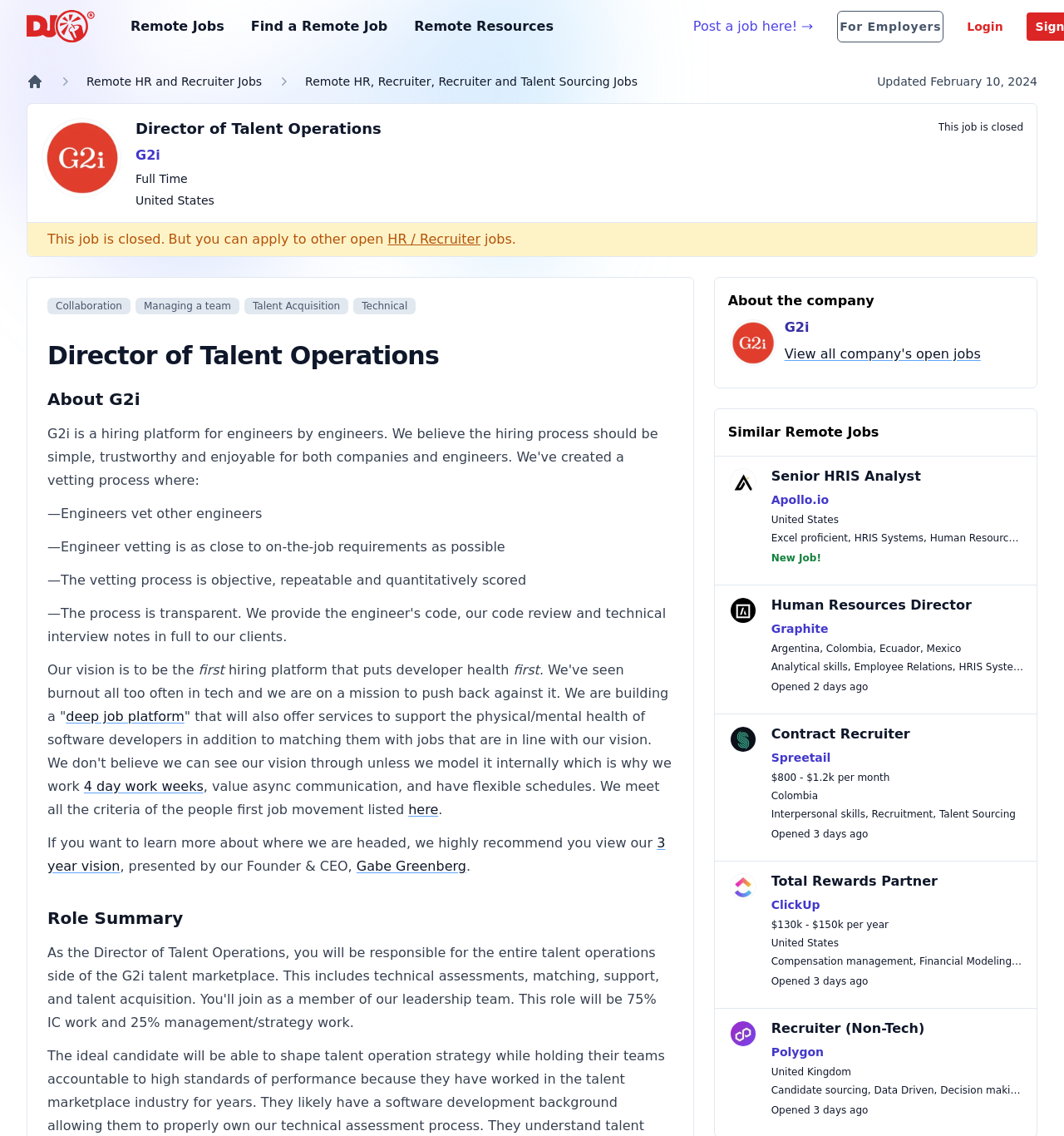Indicate the bounding box coordinates of the clickable region to achieve the following instruction: "Click on 'Post a job here!'."

[0.642, 0.009, 0.774, 0.038]